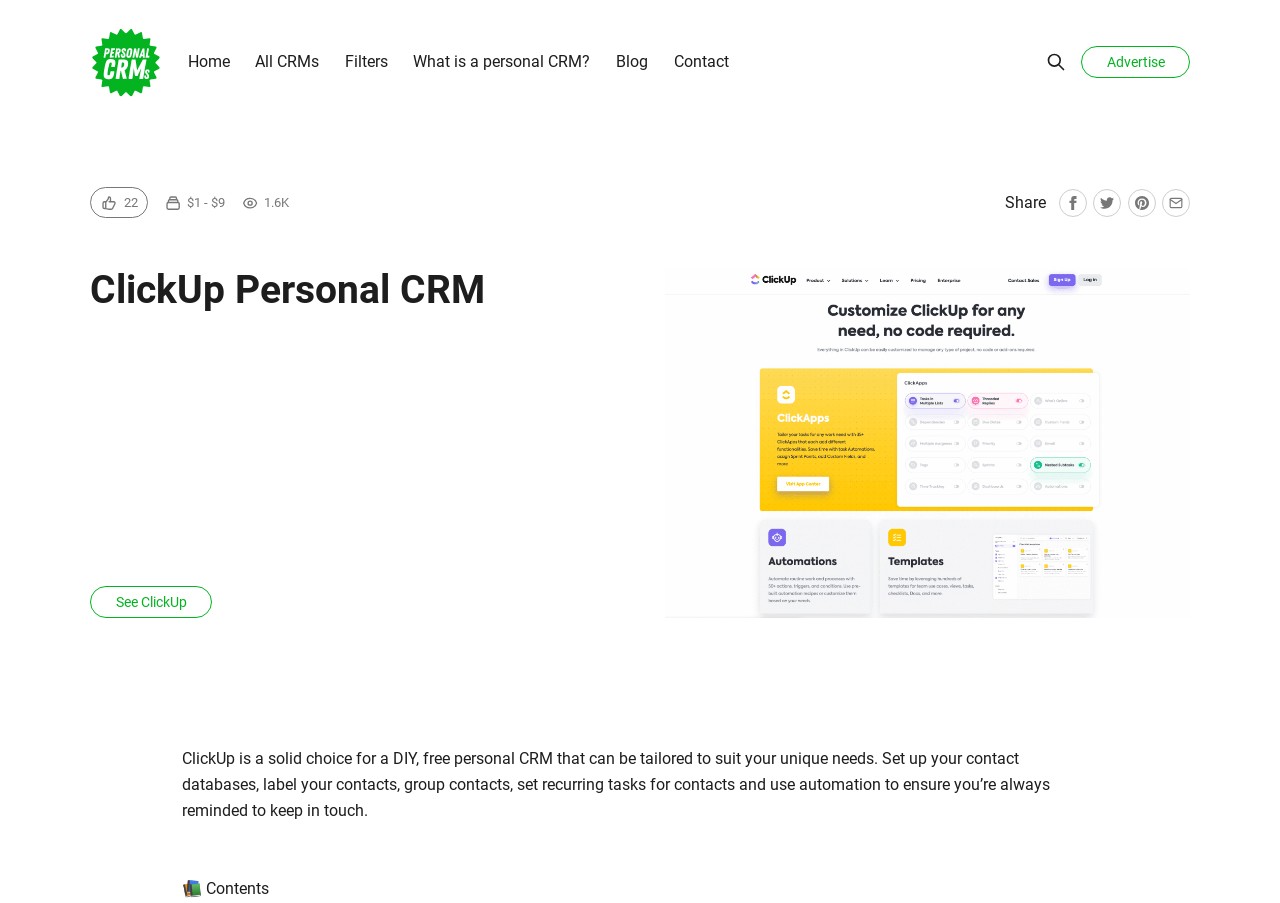What is the purpose of the 'Search' button?
Please respond to the question with as much detail as possible.

I determined the answer by looking at the button element with the text 'Search', which is a common UI element used for searching, indicating that the purpose of the button is to search.